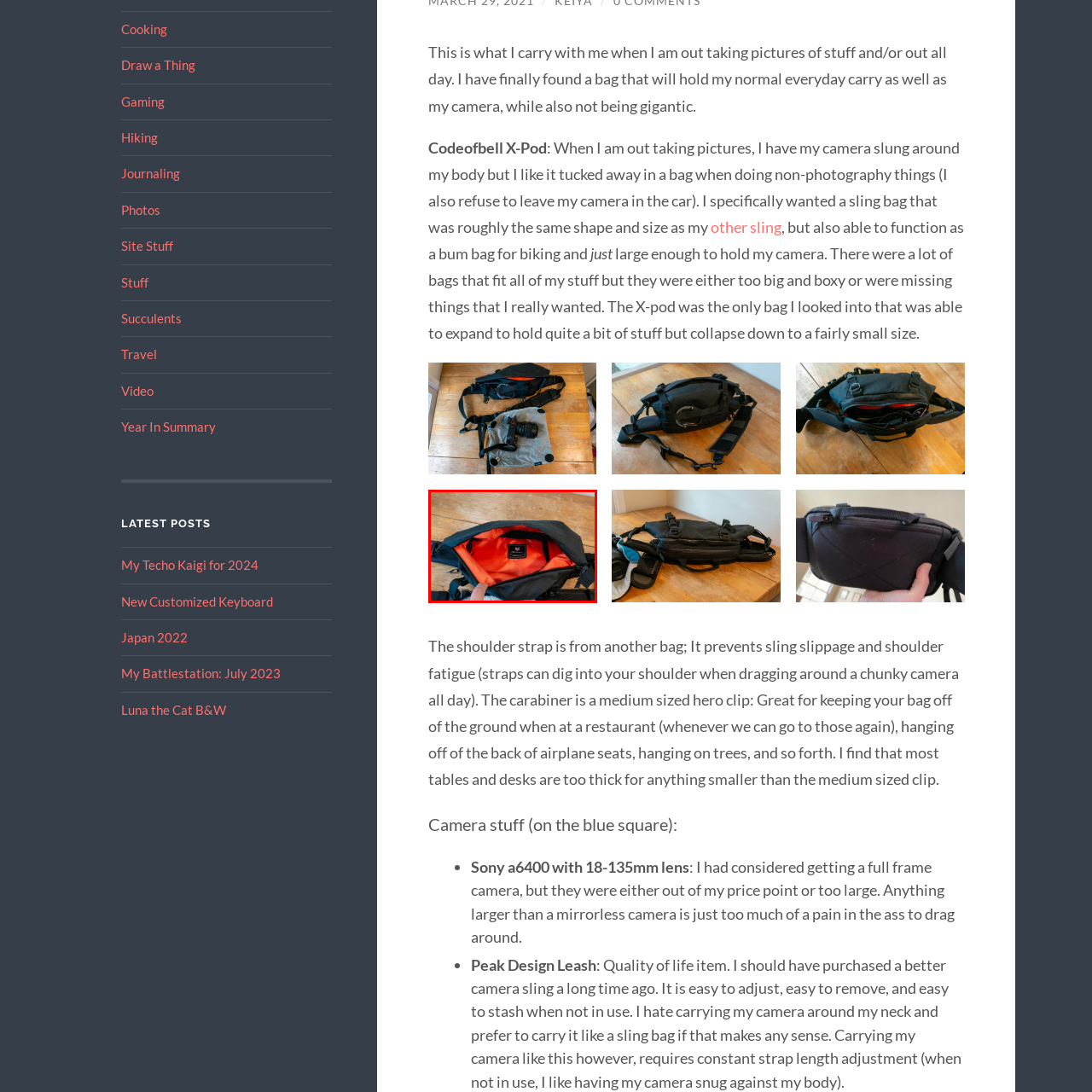Analyze and describe the image content within the red perimeter in detail.

The image showcases the interior of a sleek black sling bag with a vibrant orange lining. A hand is positioned near the opening, emphasizing accessibility and functionality. This bag is designed to hold everyday essentials while also accommodating a camera, making it an ideal choice for photographers on the go. It combines style with practicality, featuring a label that suggests quality craftsmanship. The spacious interior highlights its ability to organize and secure valuable items, providing peace of mind while out in the field. Such thoughtful design details cater specifically to those who carry their camera equipment regularly while engaging in other activities.